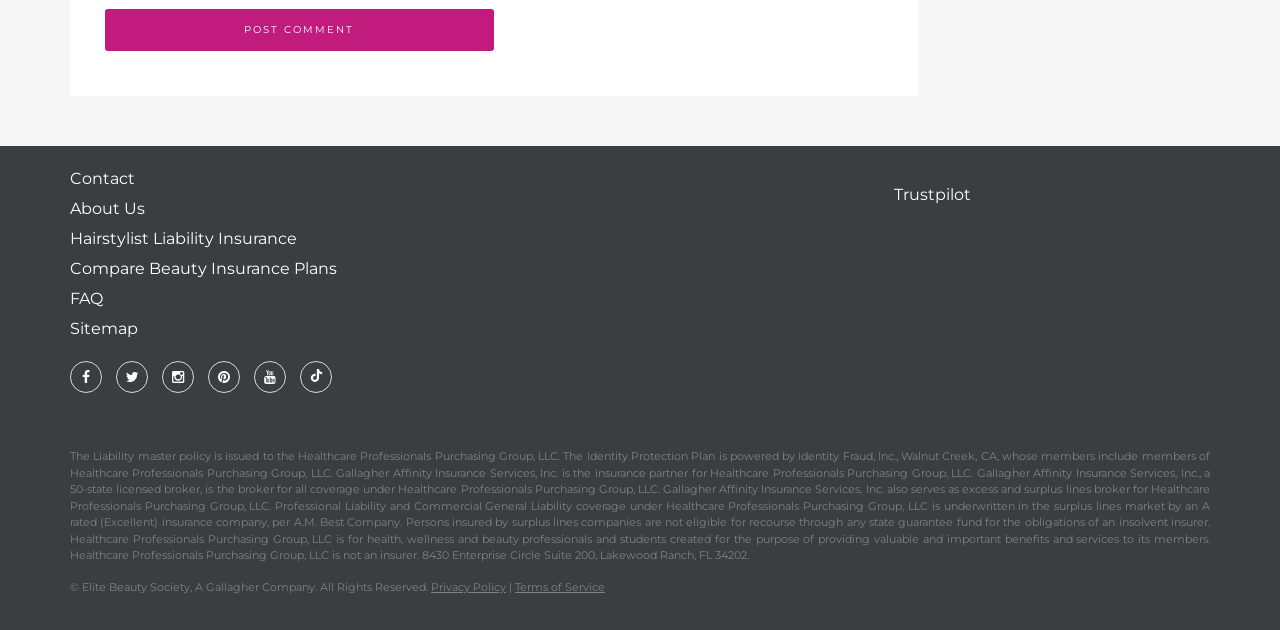What is the address of Healthcare Professionals Purchasing Group, LLC?
Using the image as a reference, answer with just one word or a short phrase.

8430 Enterprise Circle Suite 200, Lakewood Ranch, FL 34202